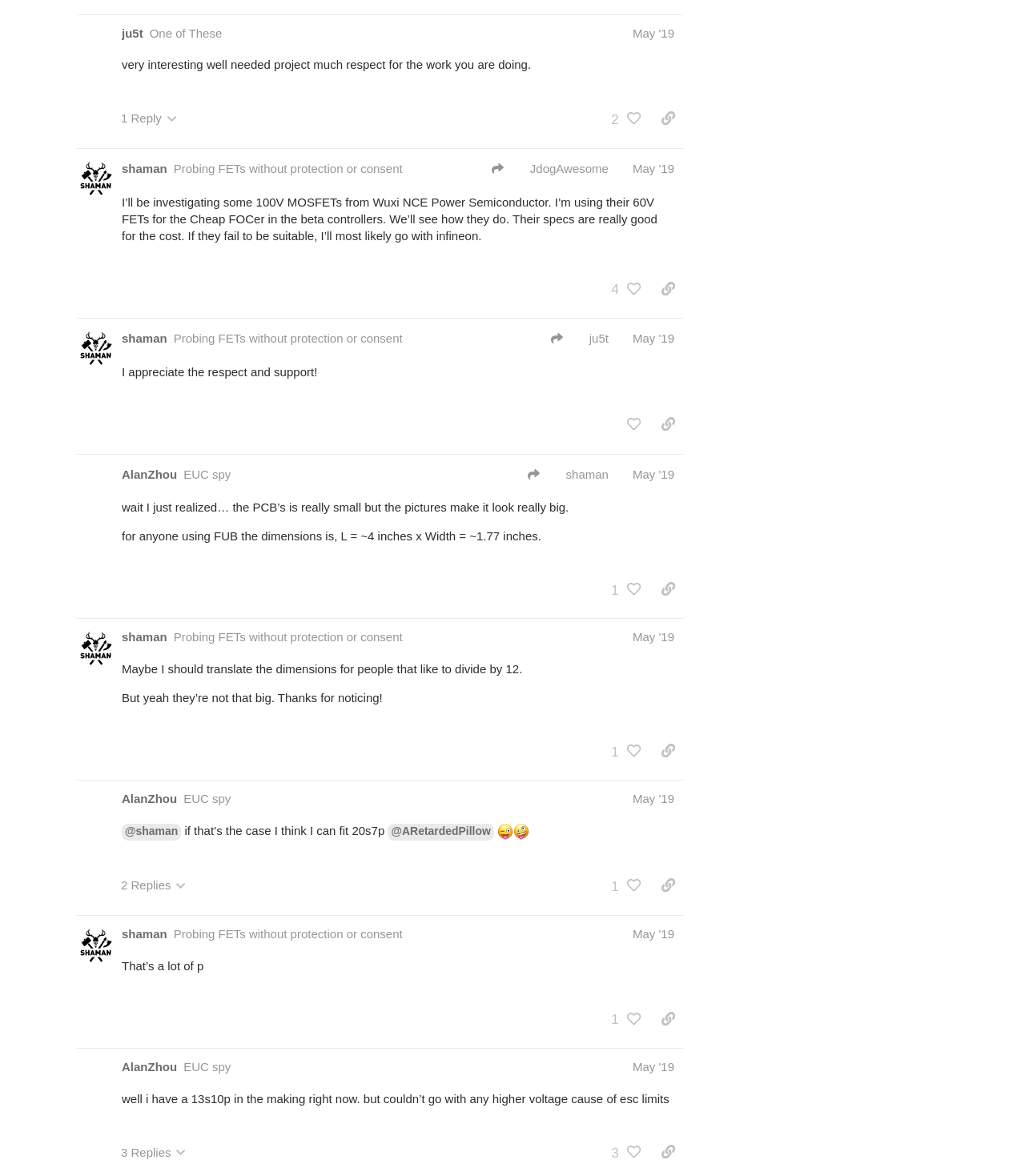Please determine the bounding box coordinates for the element with the description: "@shaman".

[0.119, 0.7, 0.177, 0.714]